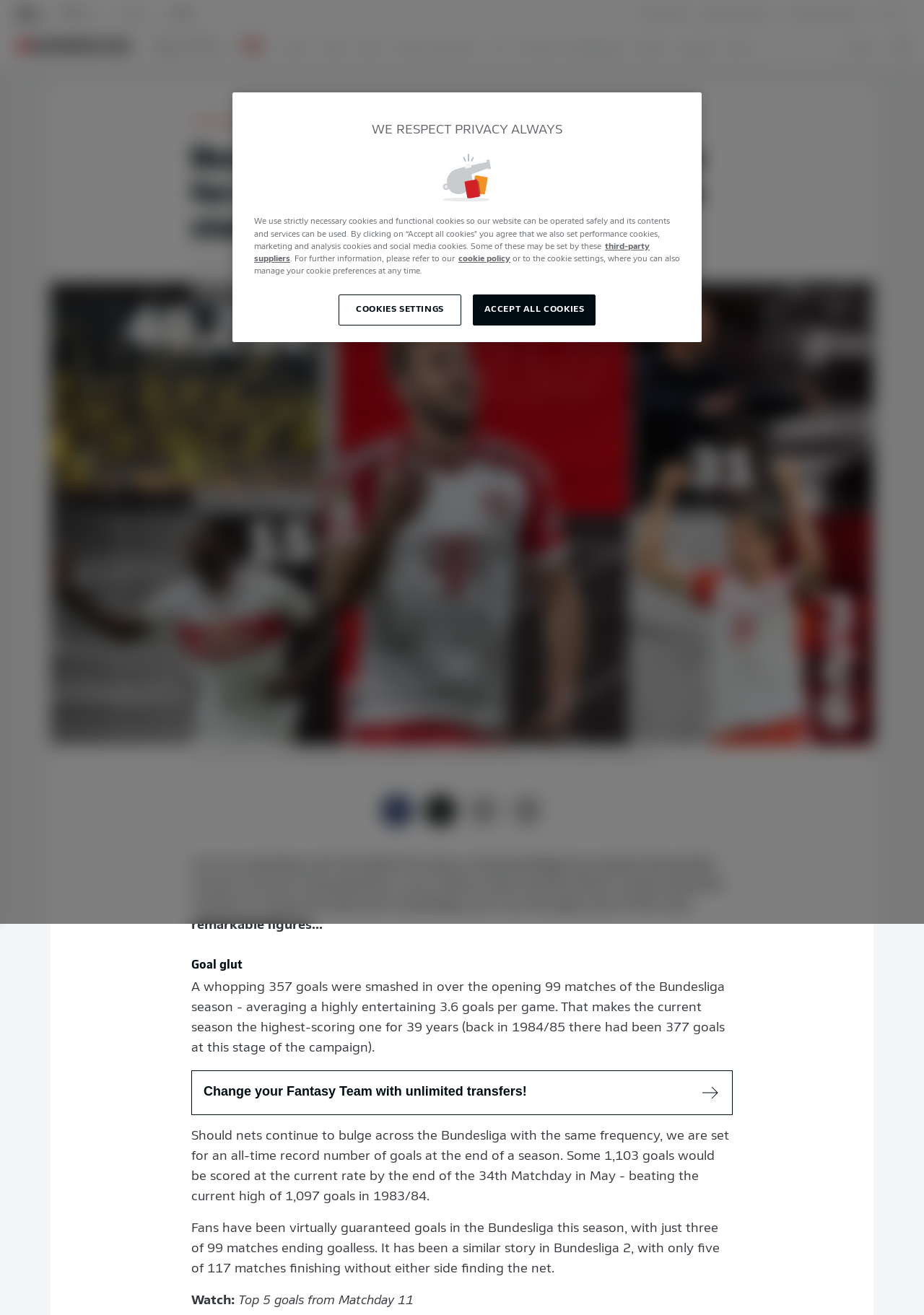Please indicate the bounding box coordinates of the element's region to be clicked to achieve the instruction: "Watch the Top 5 goals from Matchday 11". Provide the coordinates as four float numbers between 0 and 1, i.e., [left, top, right, bottom].

[0.258, 0.984, 0.448, 0.995]